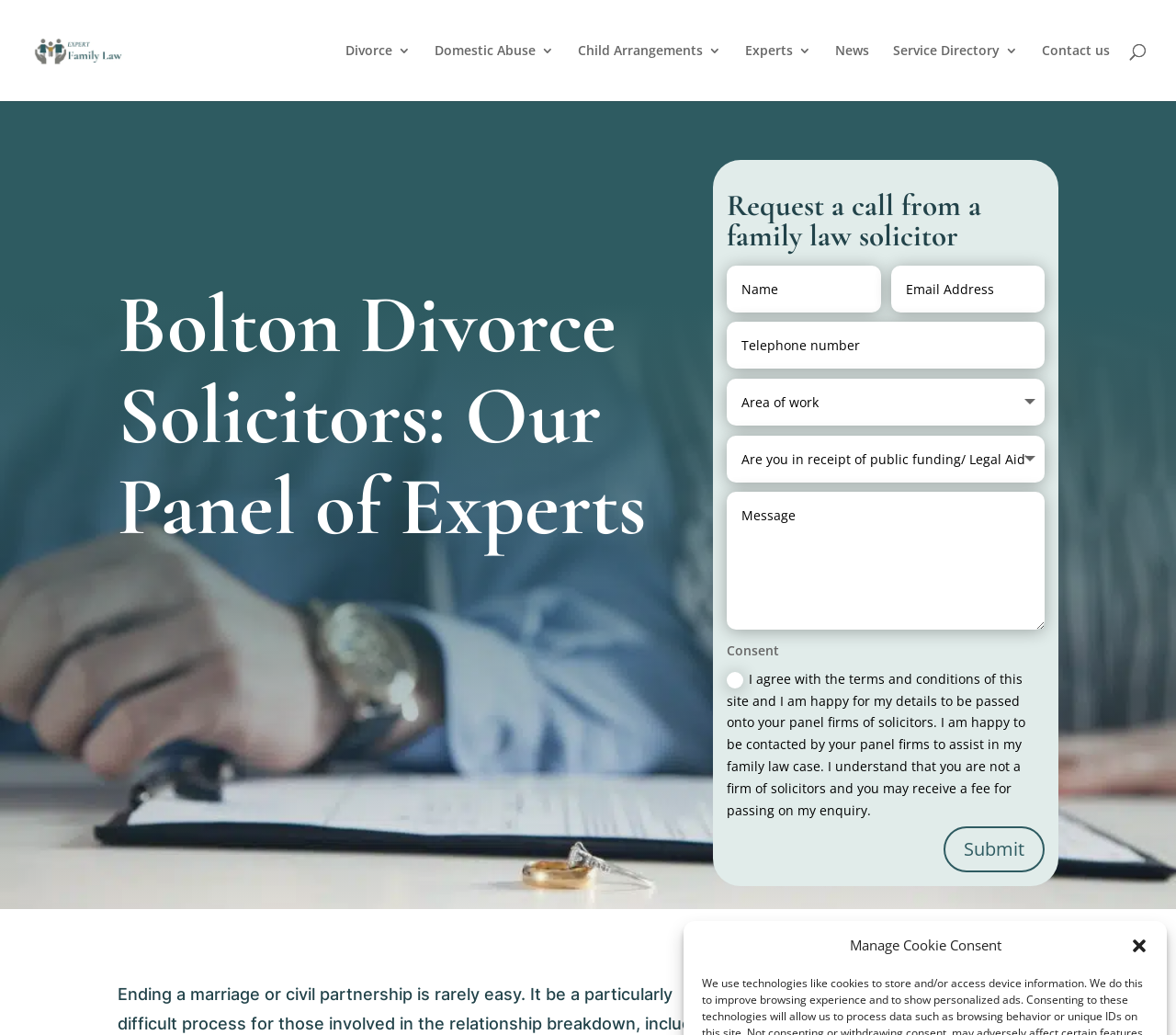Indicate the bounding box coordinates of the element that must be clicked to execute the instruction: "Click the 'Close dialog' button". The coordinates should be given as four float numbers between 0 and 1, i.e., [left, top, right, bottom].

[0.961, 0.905, 0.977, 0.923]